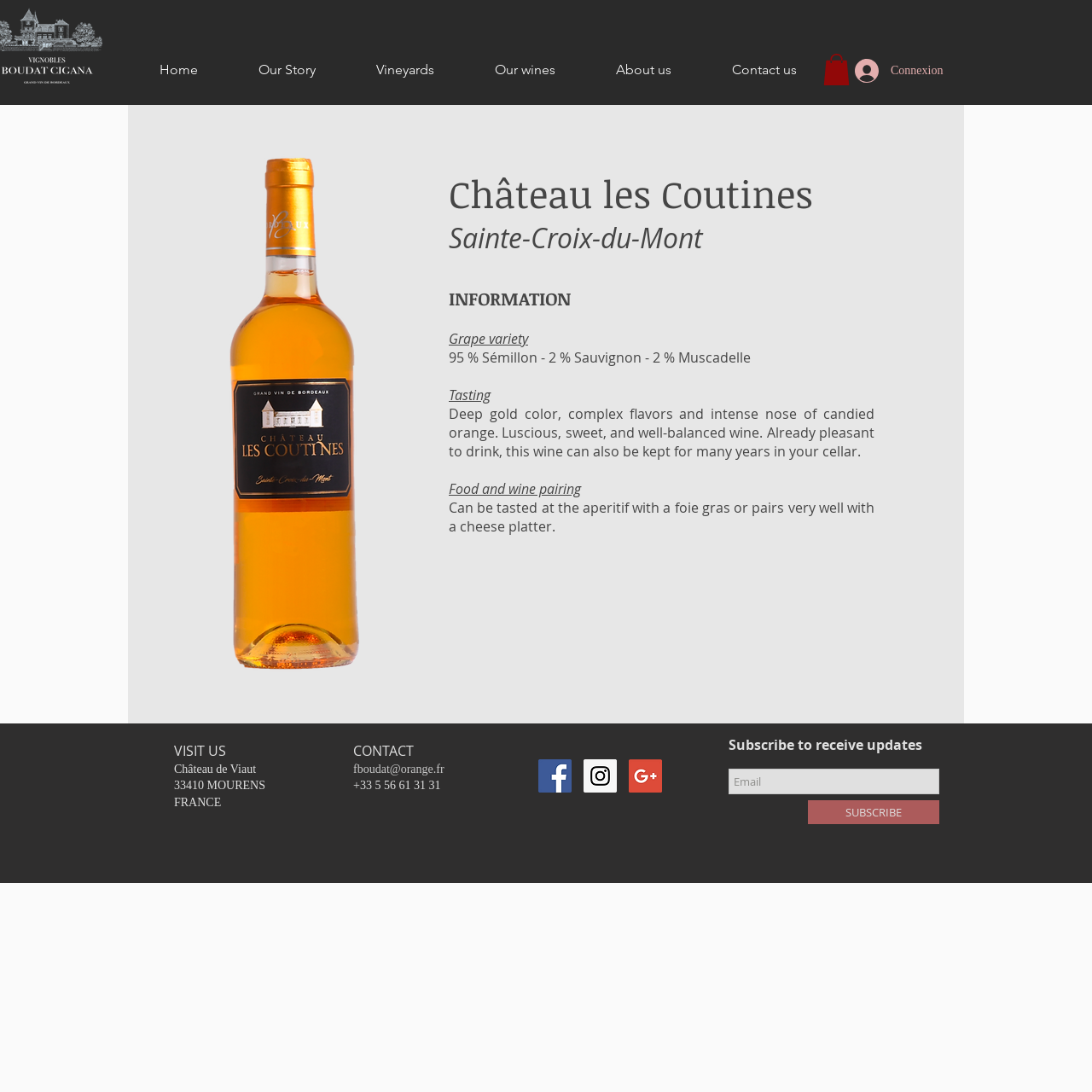Please answer the following question using a single word or phrase: 
What is the name of the chateau?

Château les Coutines